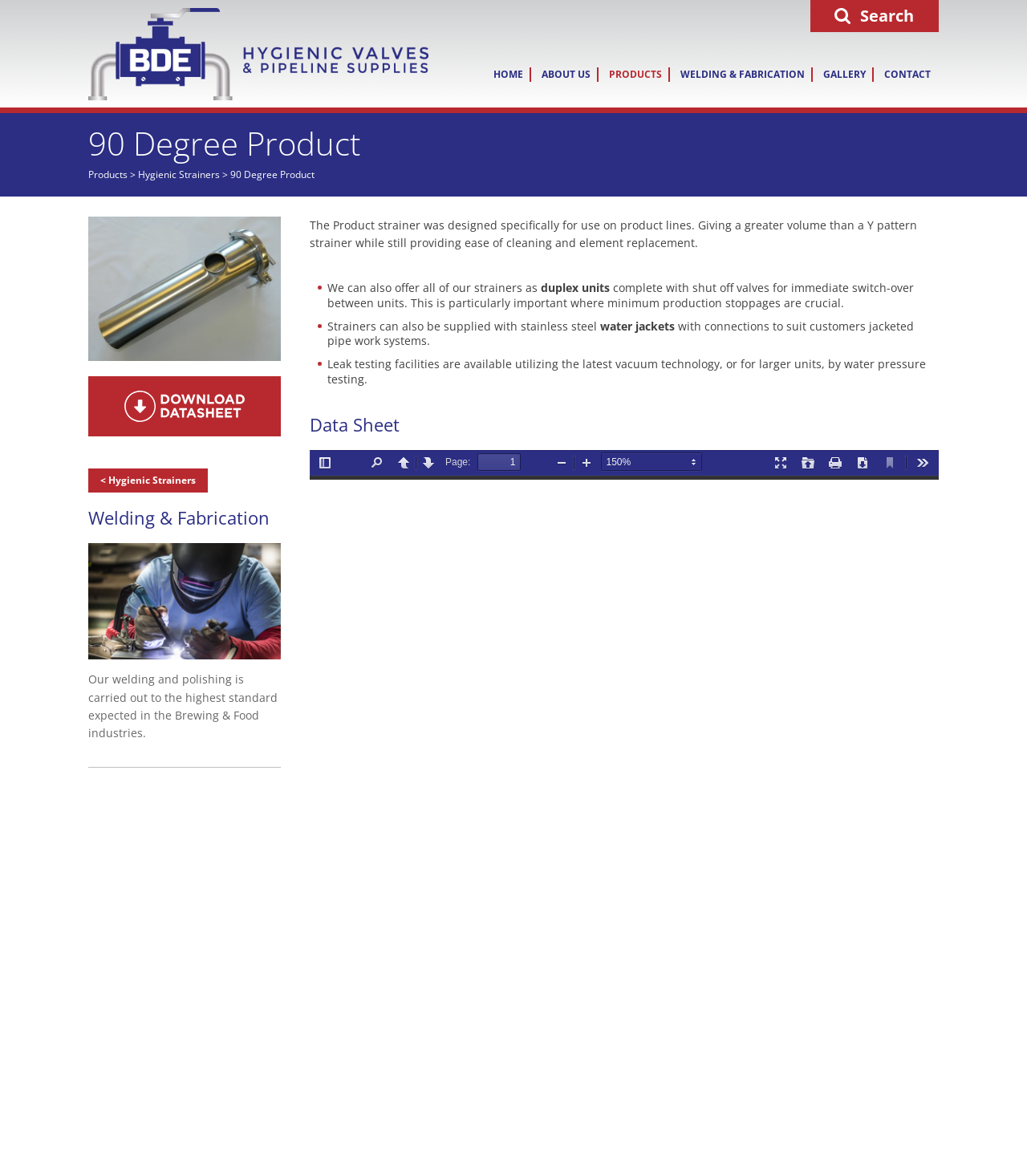Respond to the following question with a brief word or phrase:
What is the name of the company?

BDE (Northampton) Ltd